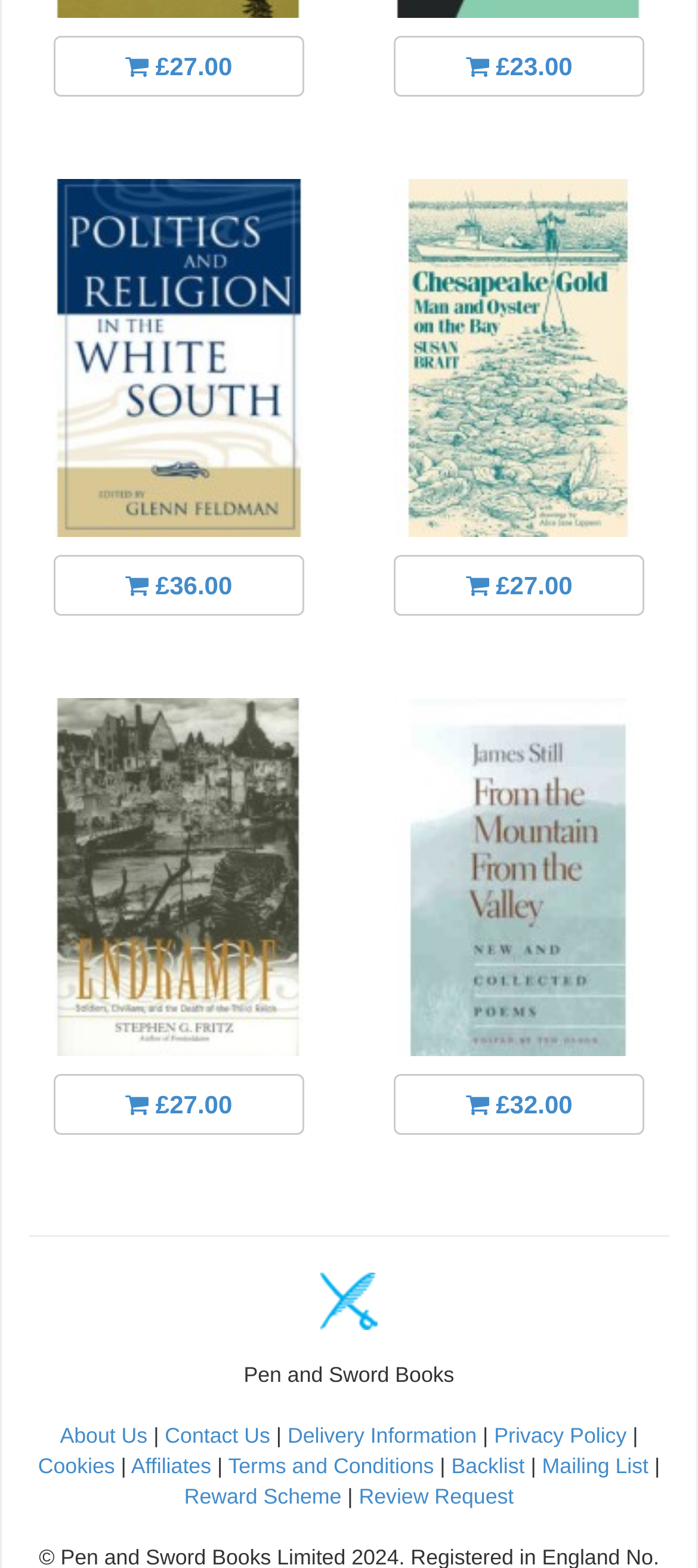Answer the question in a single word or phrase:
How many links are on the webpage?

14